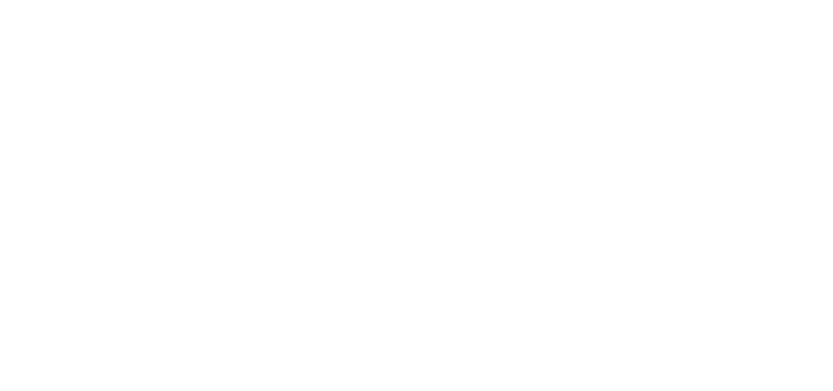What is the purpose of the print function?
Look at the screenshot and respond with a single word or phrase.

To obtain physical copies